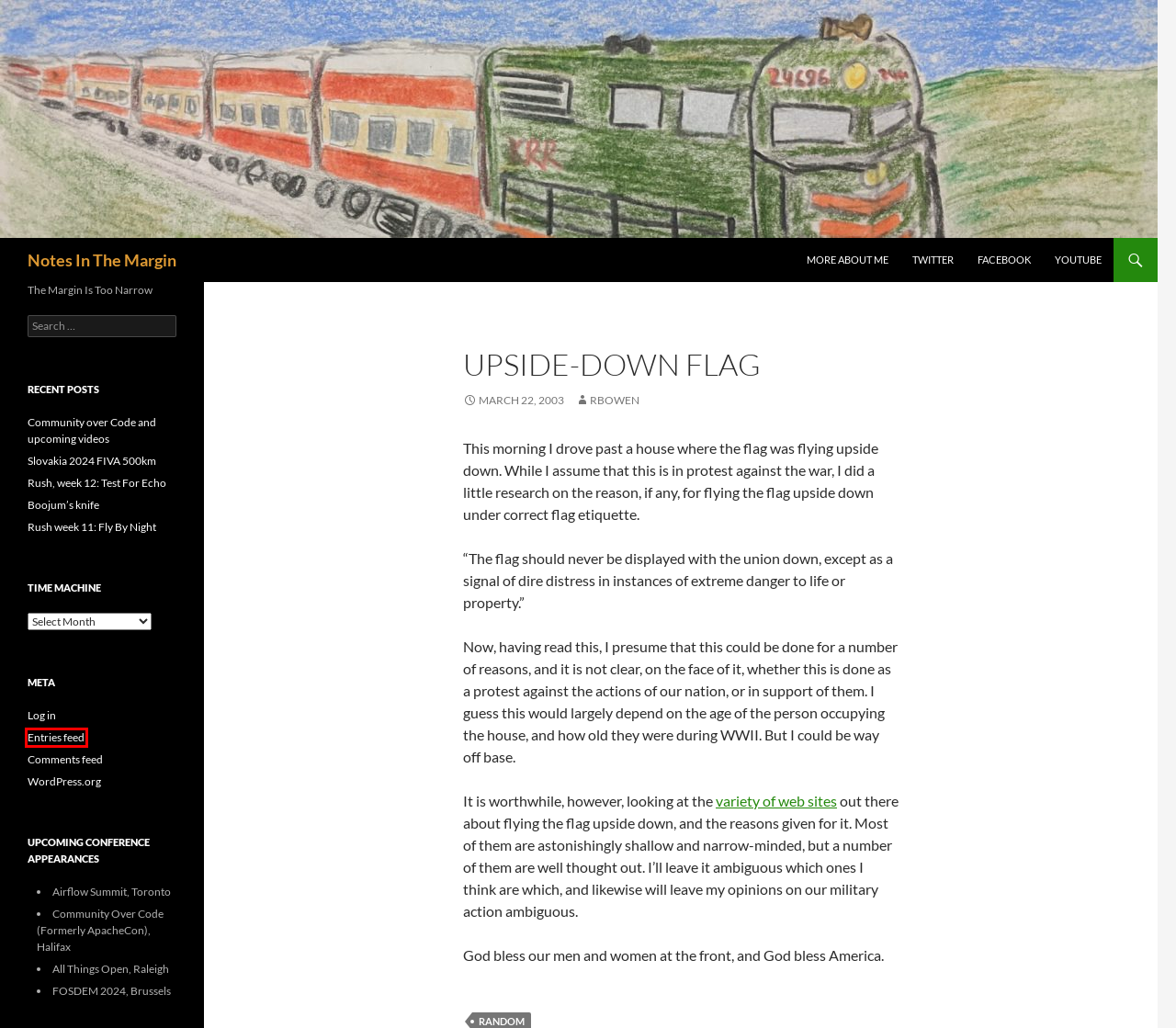You see a screenshot of a webpage with a red bounding box surrounding an element. Pick the webpage description that most accurately represents the new webpage after interacting with the element in the red bounding box. The options are:
A. Notes In The Margin
B. Rush week 11: Fly By Night | Notes In The Margin
C. Blog Tool, Publishing Platform, and CMS – WordPress.org
D. Slovakia 2024 FIVA 500km | Notes In The Margin
E. Community over Code and upcoming videos | Notes In The Margin
F. Notes In The Margin | The Margin Is Too Narrow
G. Comments for Notes In The Margin
H. Rush, week 12: Test For Echo | Notes In The Margin

A